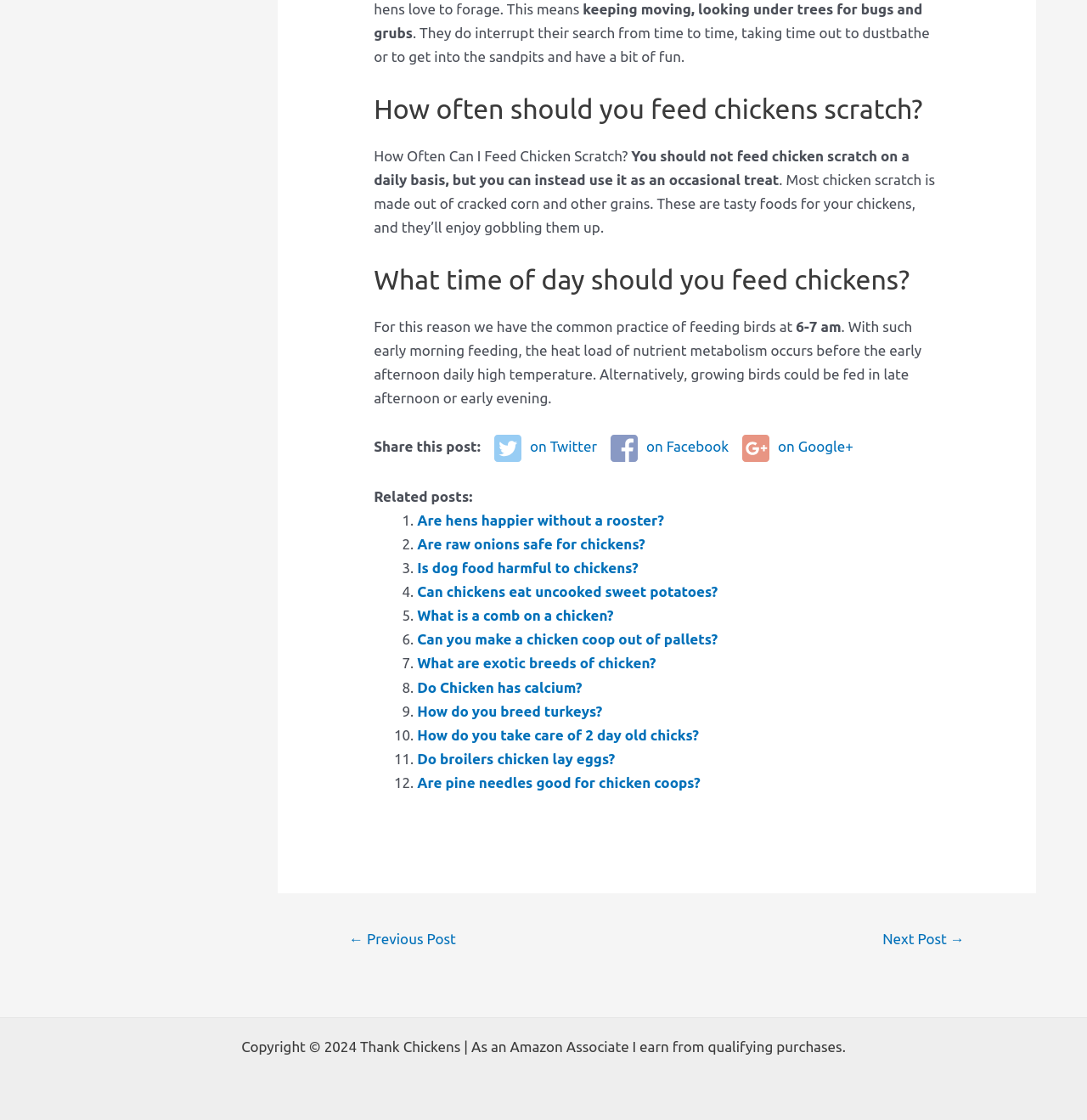Predict the bounding box coordinates for the UI element described as: "Previous". The coordinates should be four float numbers between 0 and 1, presented as [left, top, right, bottom].

None